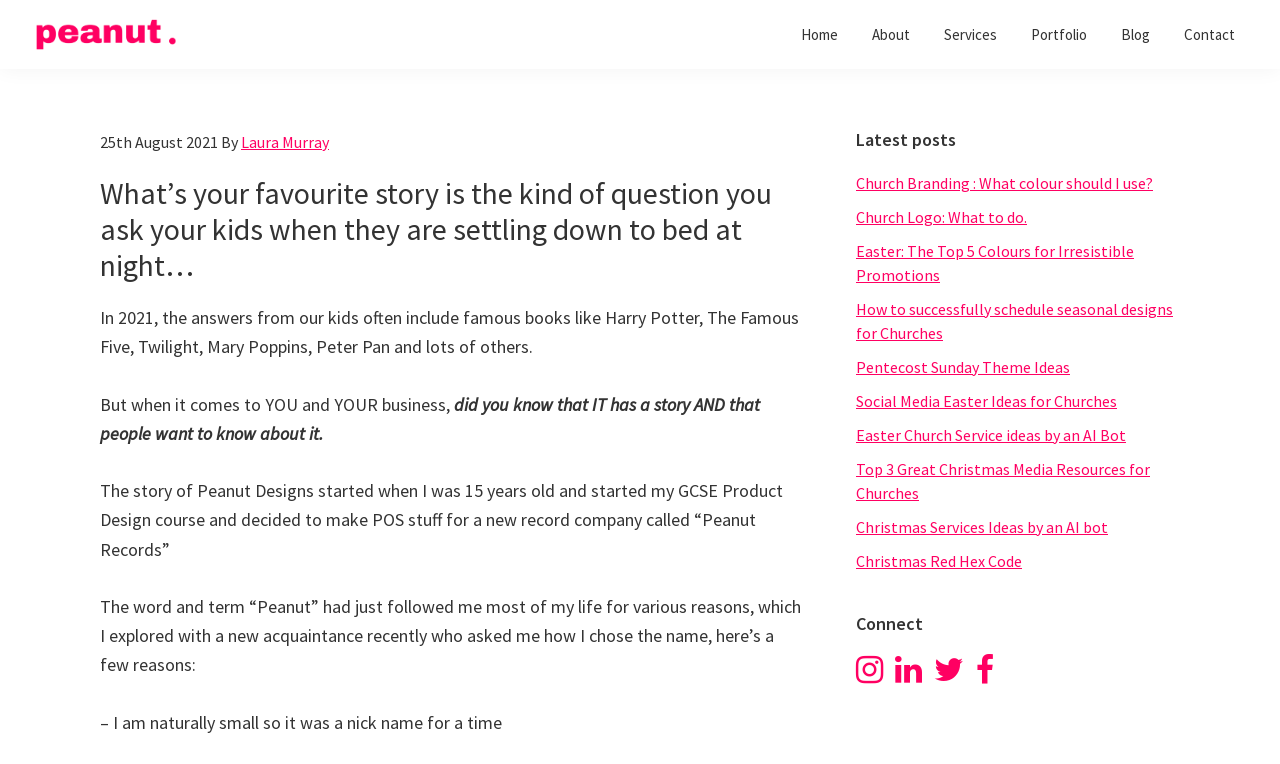Please find the bounding box for the following UI element description. Provide the coordinates in (top-left x, top-left y, bottom-right x, bottom-right y) format, with values between 0 and 1: Laura Murray

[0.188, 0.173, 0.257, 0.199]